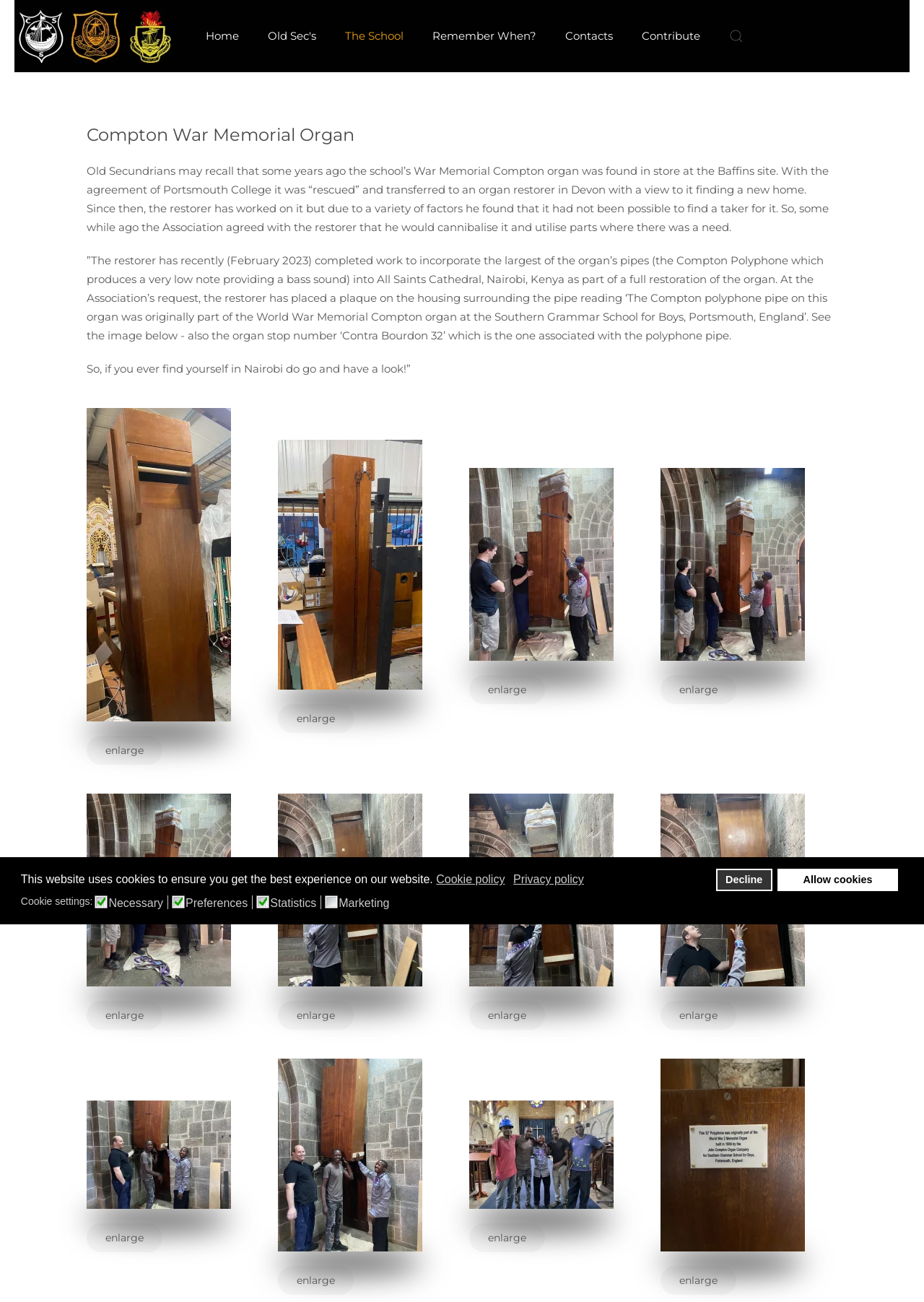From the element description: "The School", extract the bounding box coordinates of the UI element. The coordinates should be expressed as four float numbers between 0 and 1, in the order [left, top, right, bottom].

[0.373, 0.0, 0.437, 0.055]